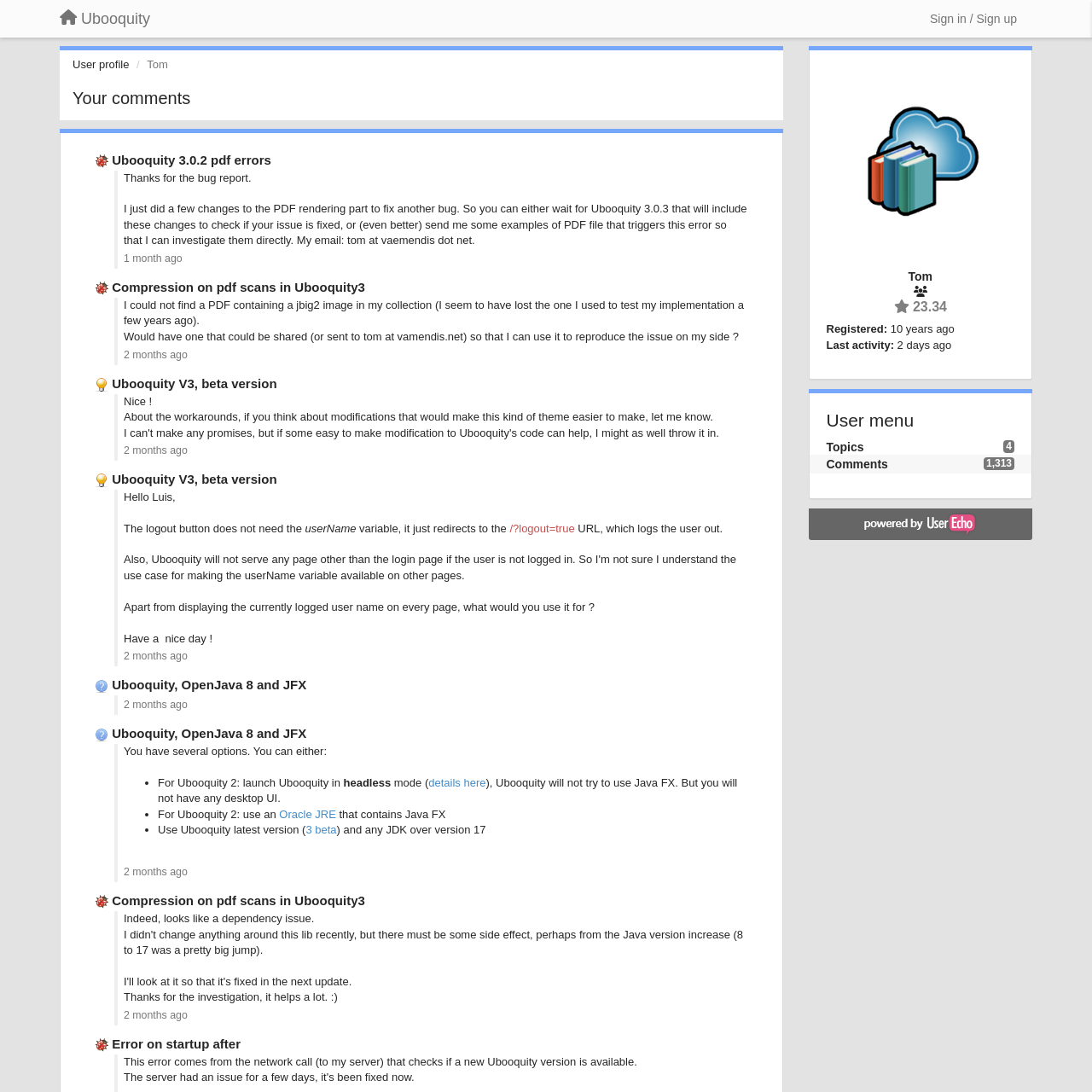Highlight the bounding box coordinates of the region I should click on to meet the following instruction: "Check user activity".

[0.822, 0.31, 0.871, 0.322]